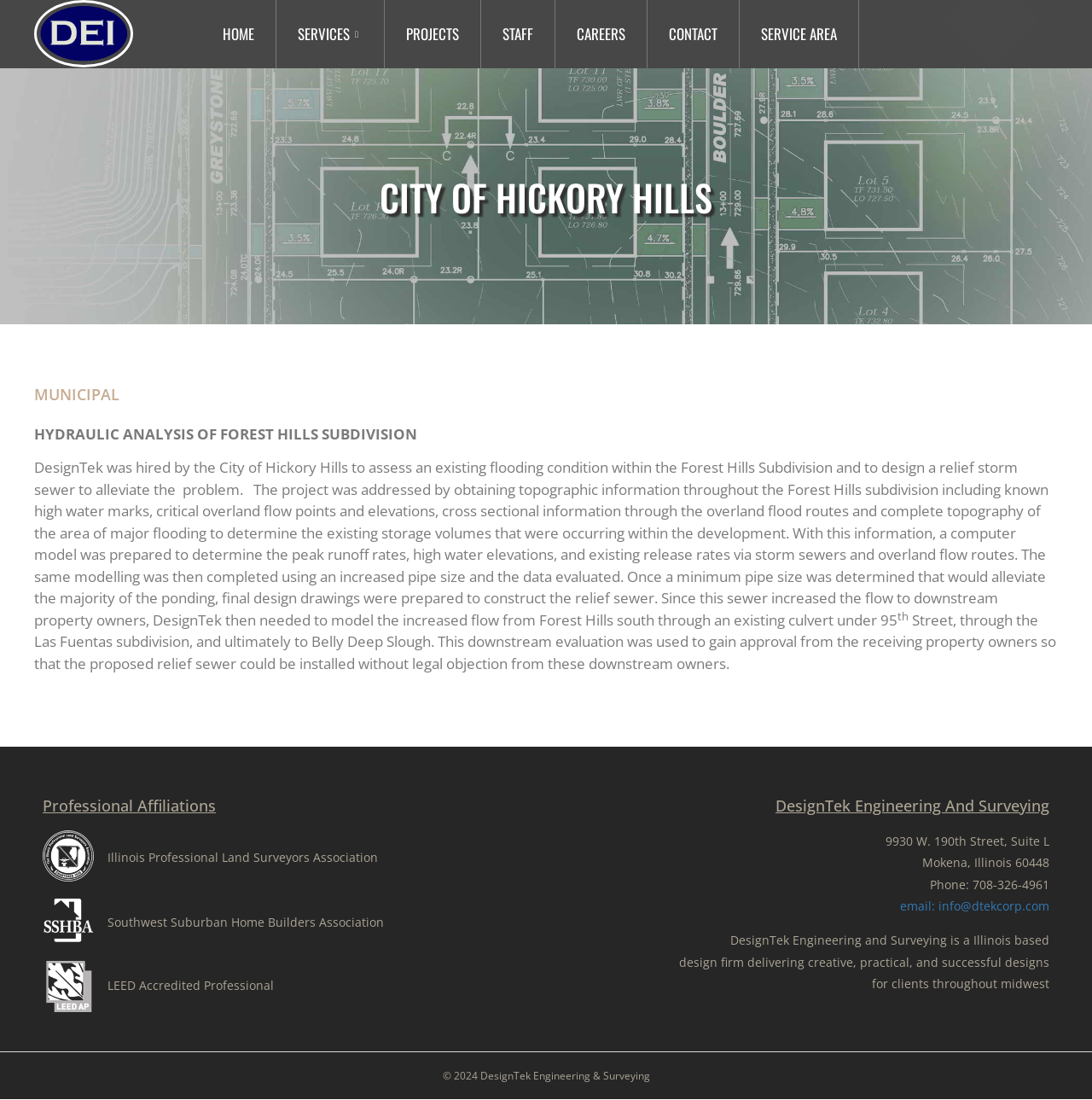Produce a meticulous description of the webpage.

The webpage is about DesignTek Engineering and Surveying, a company that provides engineering and surveying services. At the top of the page, there is a navigation menu with 8 links: HOME, SERVICES, PROJECTS, STAFF, CAREERS, CONTACT, SERVICE AREA, and an empty link. To the right of the navigation menu, there is a small image.

Below the navigation menu, there is a heading that reads "CITY OF HICKORY HILLS". Underneath this heading, there are two lines of text: "MUNICIPAL" and "HYDRAULIC ANALYSIS OF FOREST HILLS SUBDIVISION". The latter text is a summary of a project that DesignTek was hired to work on, which involved assessing an existing flooding condition and designing a relief storm sewer to alleviate the problem.

The project description is followed by a detailed explanation of the work that was done, including obtaining topographic information, preparing a computer model, and determining the peak runoff rates and high water elevations. The text also mentions that the project required modeling the increased flow from Forest Hills south through an existing culvert under 95' Street, through the Las Fuentas subdivision, and ultimately to Belly Deep Slough.

Further down the page, there are three headings: "Professional Affiliations", "DesignTek Engineering And Surveying", and "LEED Accredited Professional". Underneath these headings, there are figures and text that describe the company's affiliations and credentials.

At the bottom of the page, there is a footer section that contains the company's address, phone number, and email address. There is also a copyright notice that reads "© 2024 DesignTek Engineering & Surveying".